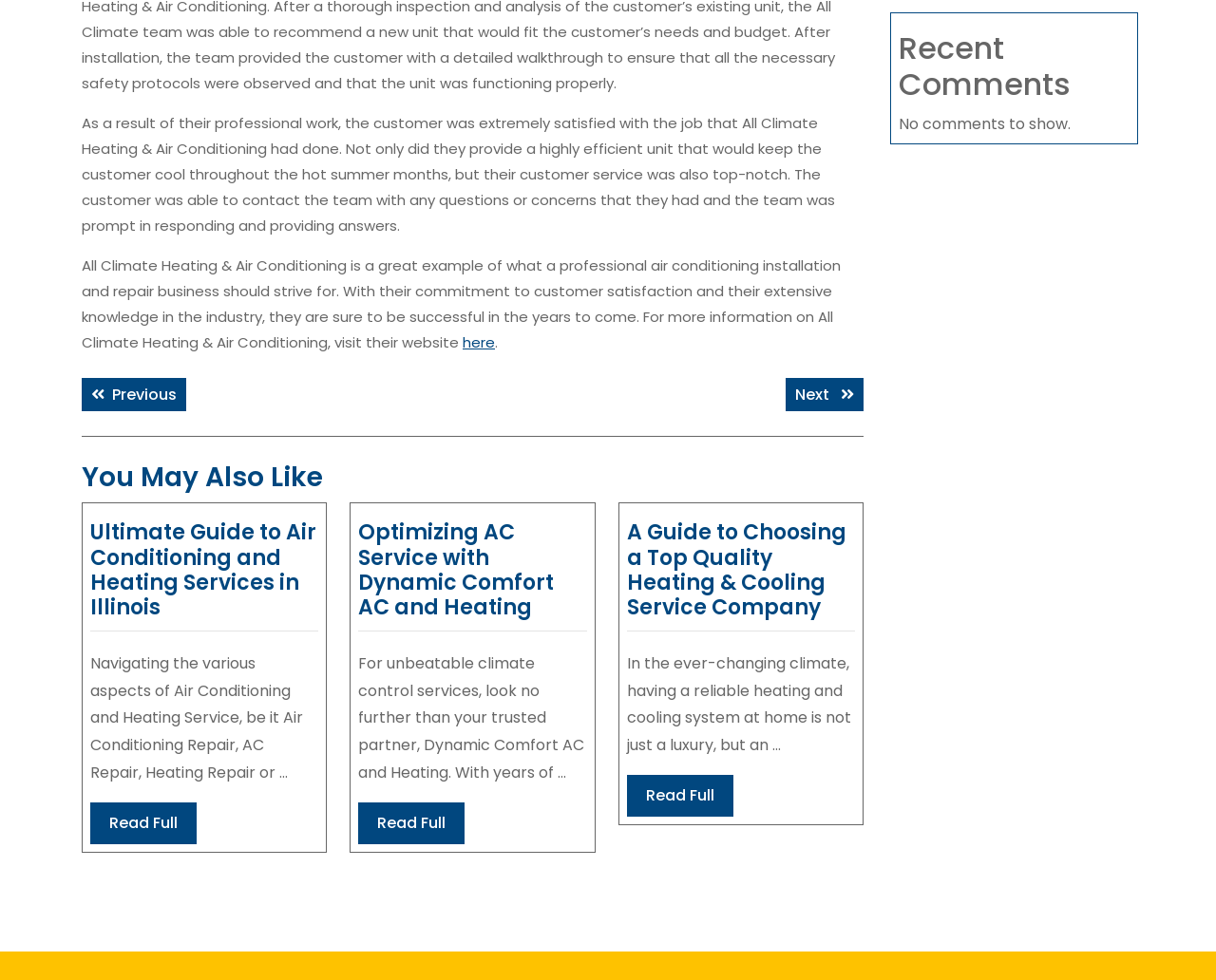Identify the bounding box coordinates for the UI element mentioned here: "Previous Previous post:". Provide the coordinates as four float values between 0 and 1, i.e., [left, top, right, bottom].

[0.067, 0.385, 0.153, 0.419]